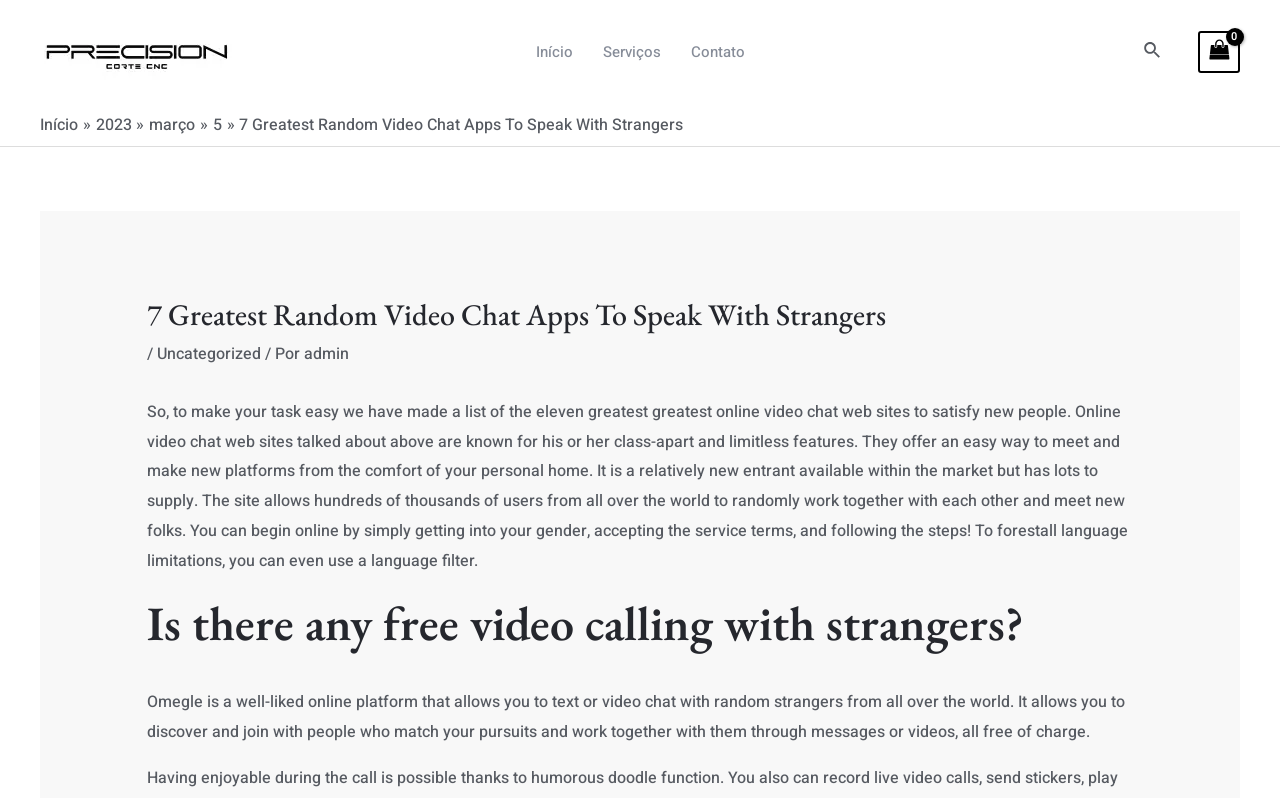Please specify the bounding box coordinates for the clickable region that will help you carry out the instruction: "Go to the Início page".

[0.407, 0.0, 0.459, 0.13]